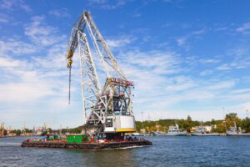Using the details from the image, please elaborate on the following question: What is the importance of the scene?

The scene is essential for tasks involving the maintenance and operation of cranes like this one, emphasizing the importance of practical experience in such settings, which is crucial for crane operation and maintenance training.